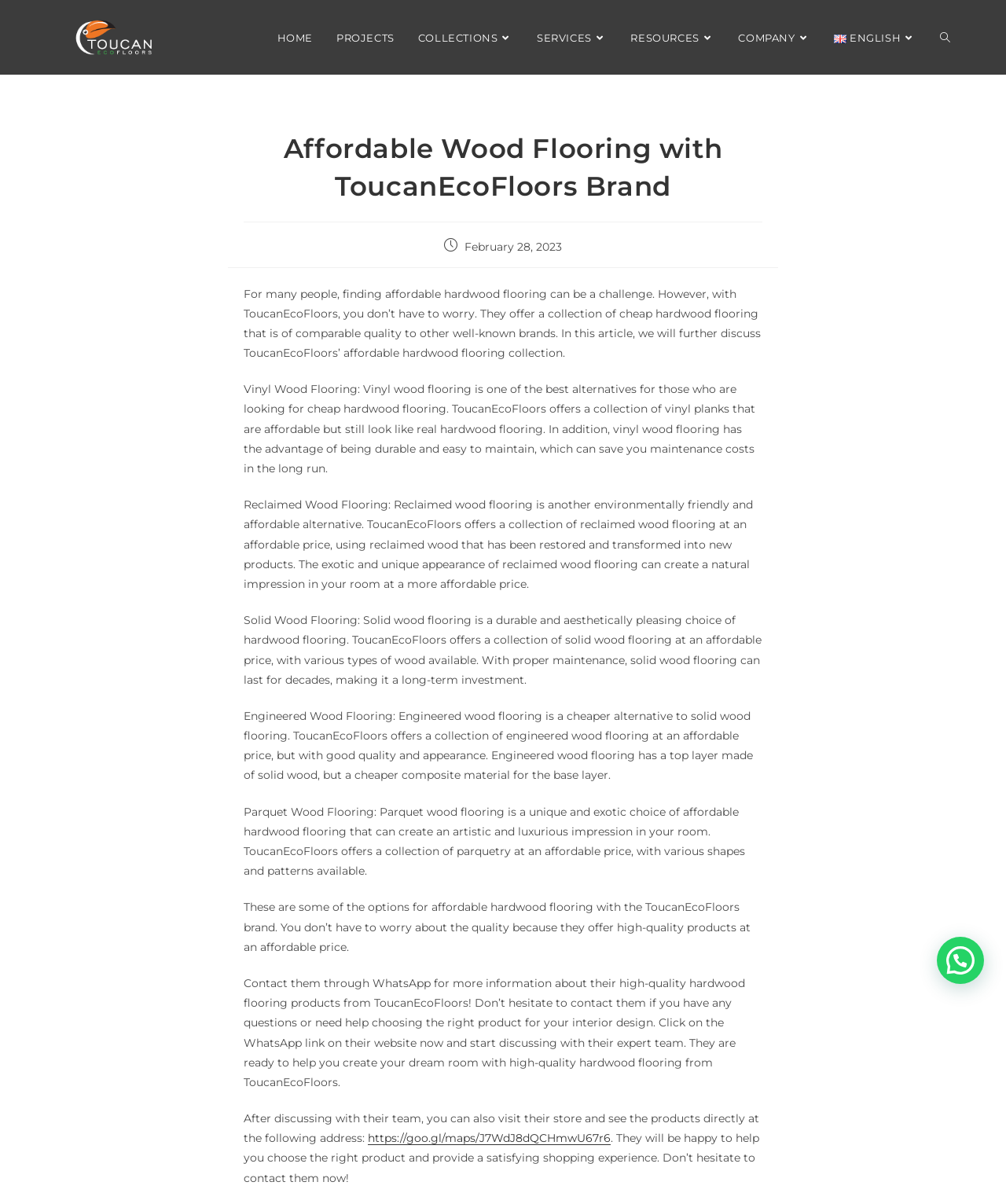What is the advantage of vinyl wood flooring?
Based on the visual, give a brief answer using one word or a short phrase.

Durable and easy to maintain